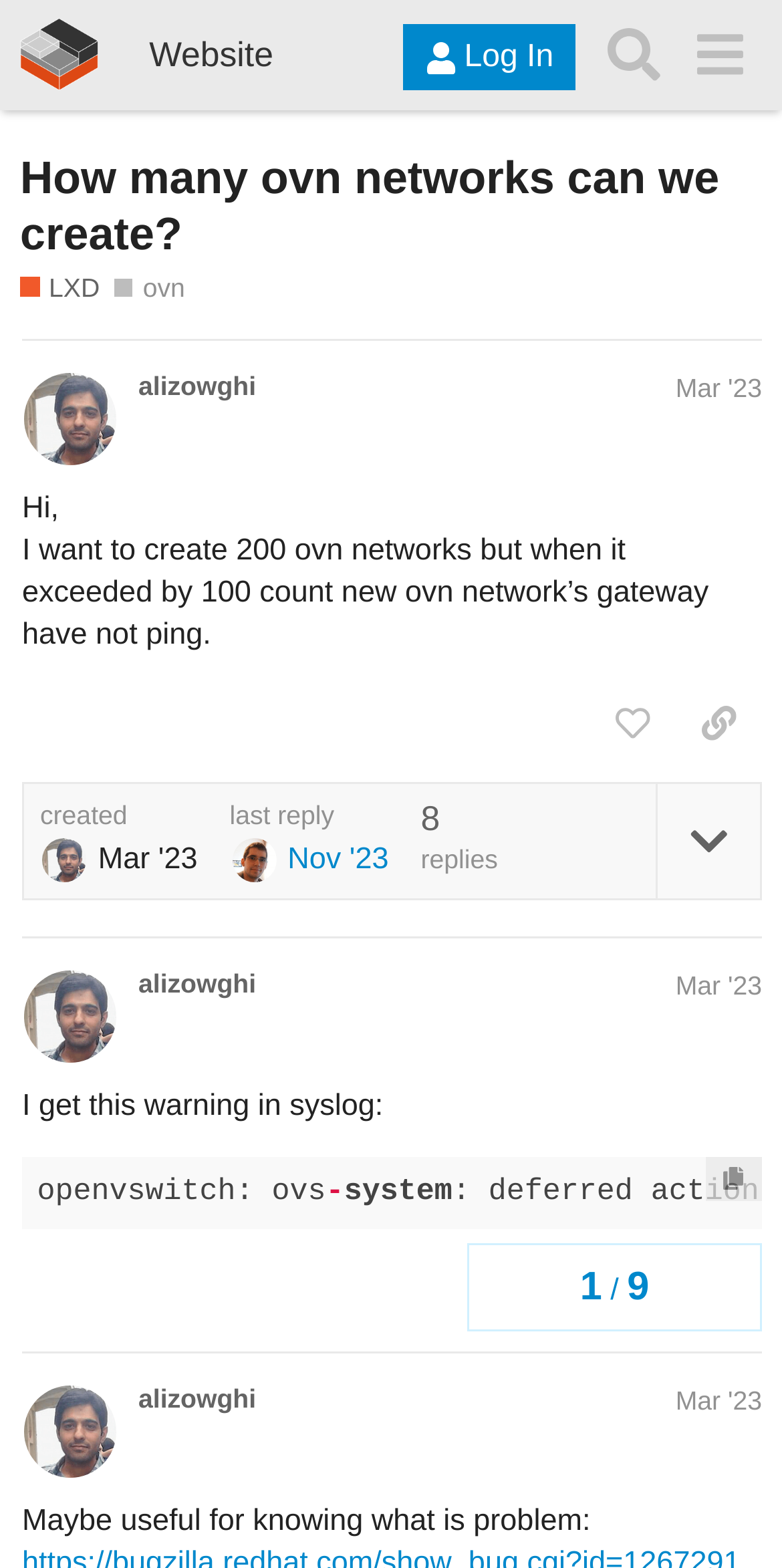Please find the bounding box coordinates of the section that needs to be clicked to achieve this instruction: "Copy code to clipboard".

[0.902, 0.737, 0.974, 0.766]